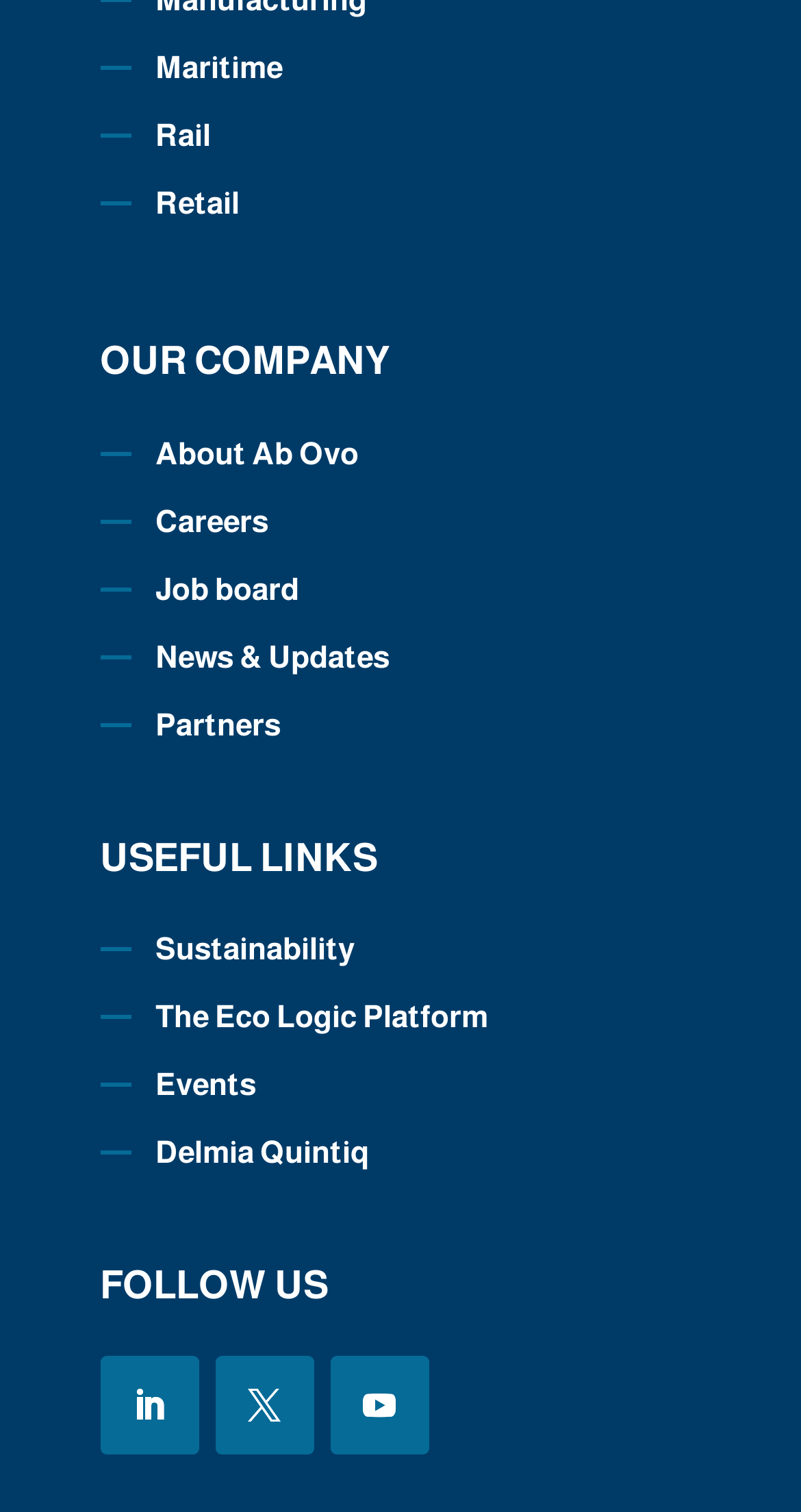Can you pinpoint the bounding box coordinates for the clickable element required for this instruction: "learn about cell salvage"? The coordinates should be four float numbers between 0 and 1, i.e., [left, top, right, bottom].

None